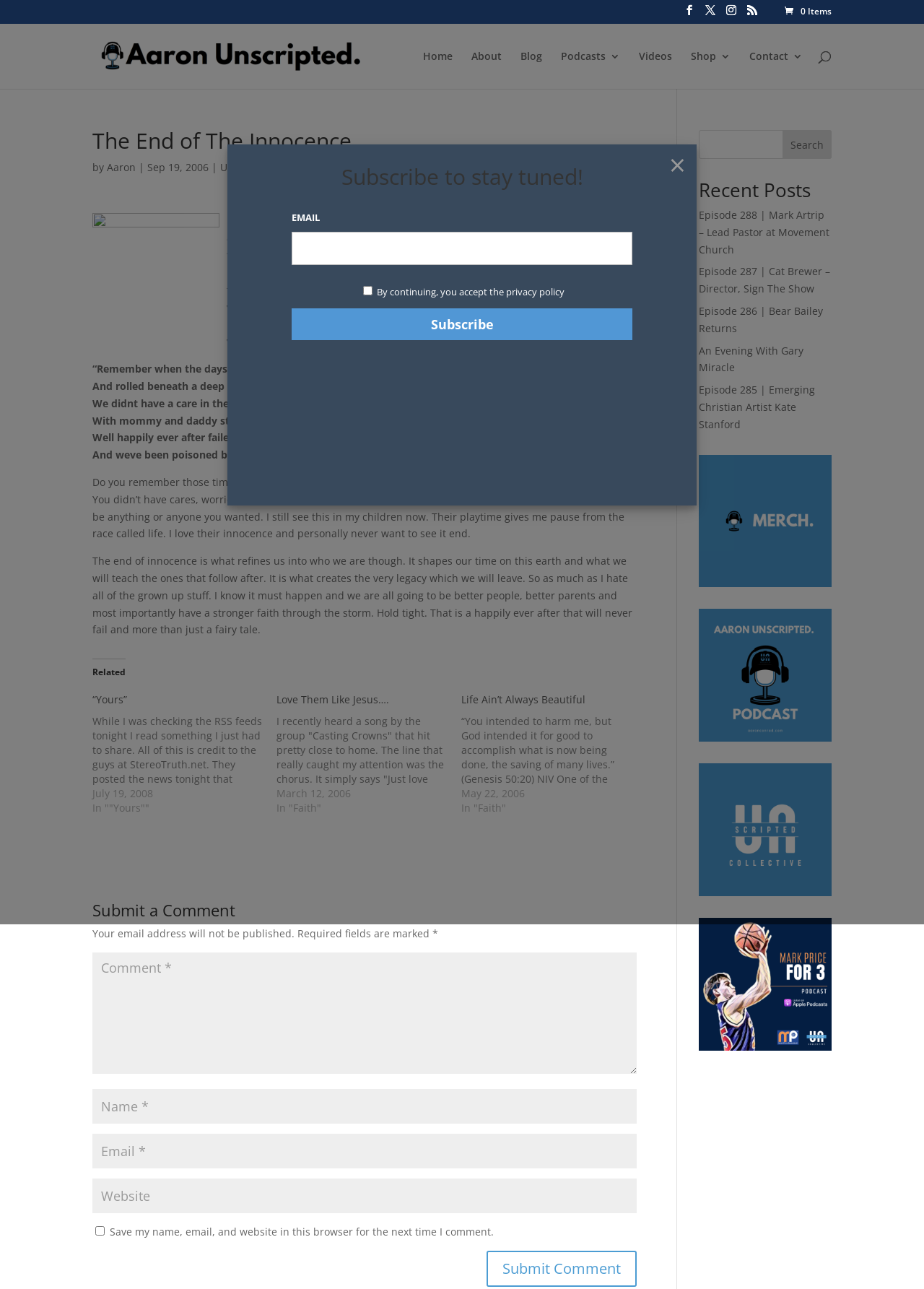Please find the bounding box coordinates for the clickable element needed to perform this instruction: "Search again".

[0.756, 0.101, 0.9, 0.123]